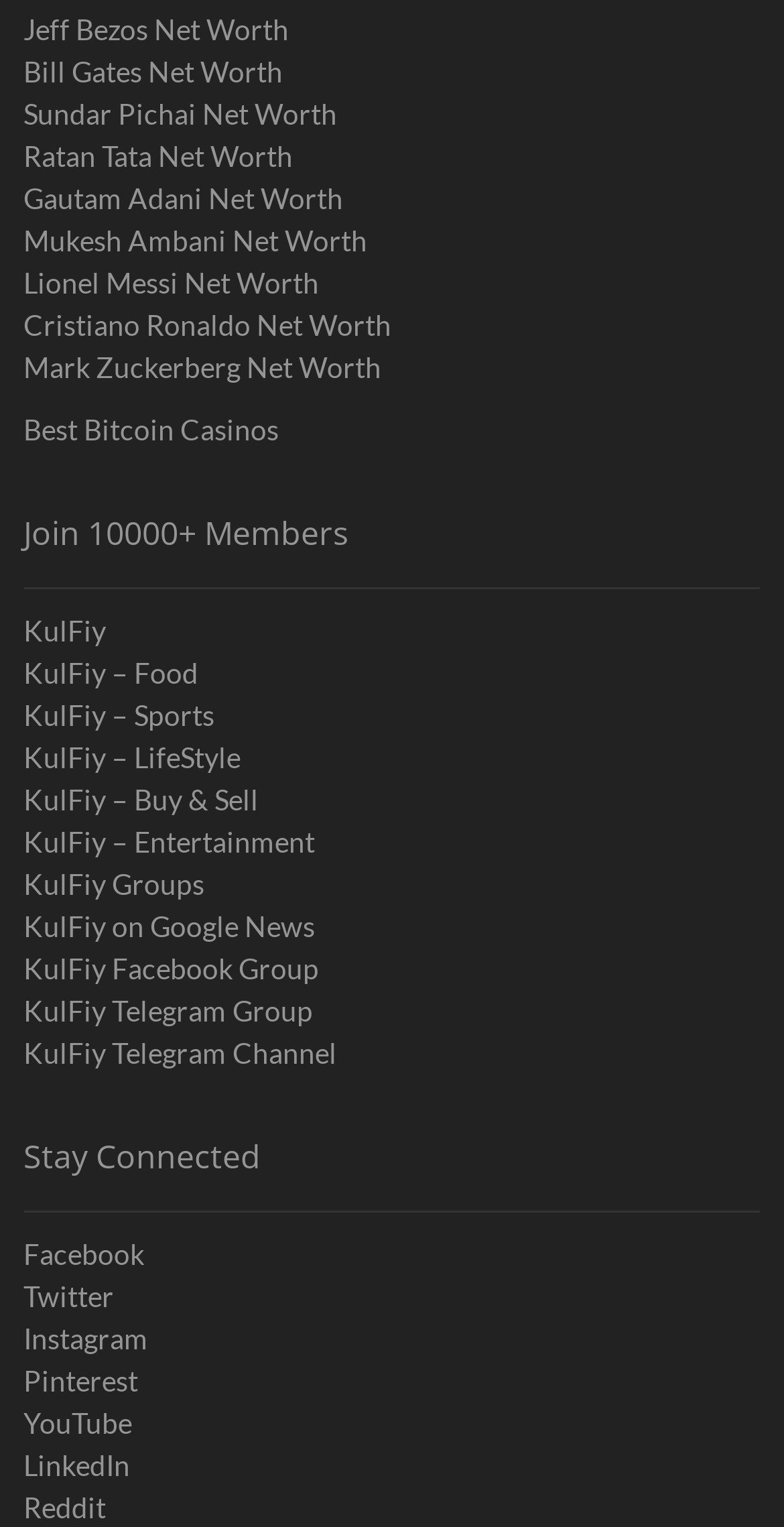Show the bounding box coordinates of the region that should be clicked to follow the instruction: "Check Cristiano Ronaldo Net Worth."

[0.03, 0.199, 0.97, 0.226]